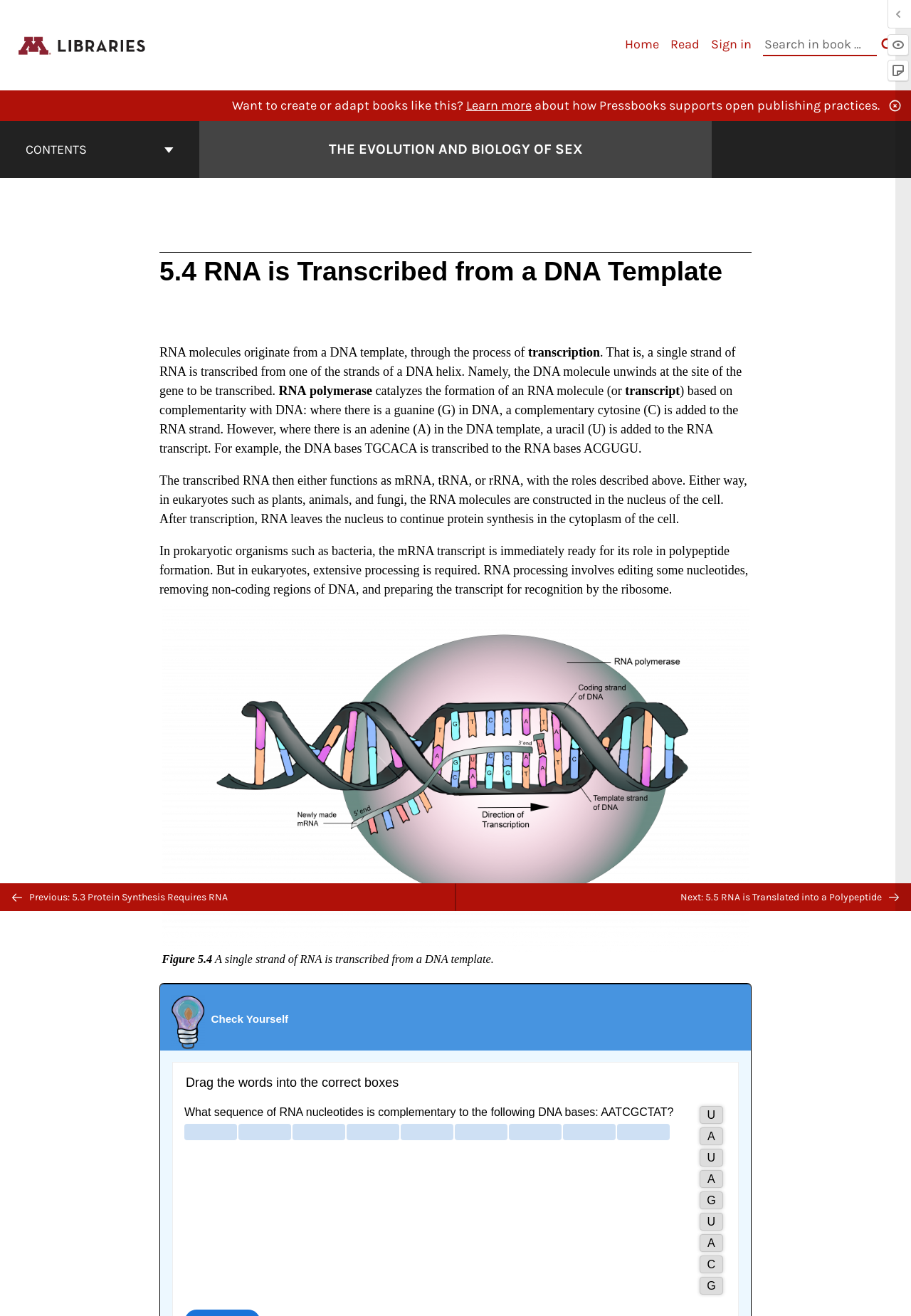Based on the element description: "Learn more", identify the UI element and provide its bounding box coordinates. Use four float numbers between 0 and 1, [left, top, right, bottom].

[0.512, 0.074, 0.584, 0.086]